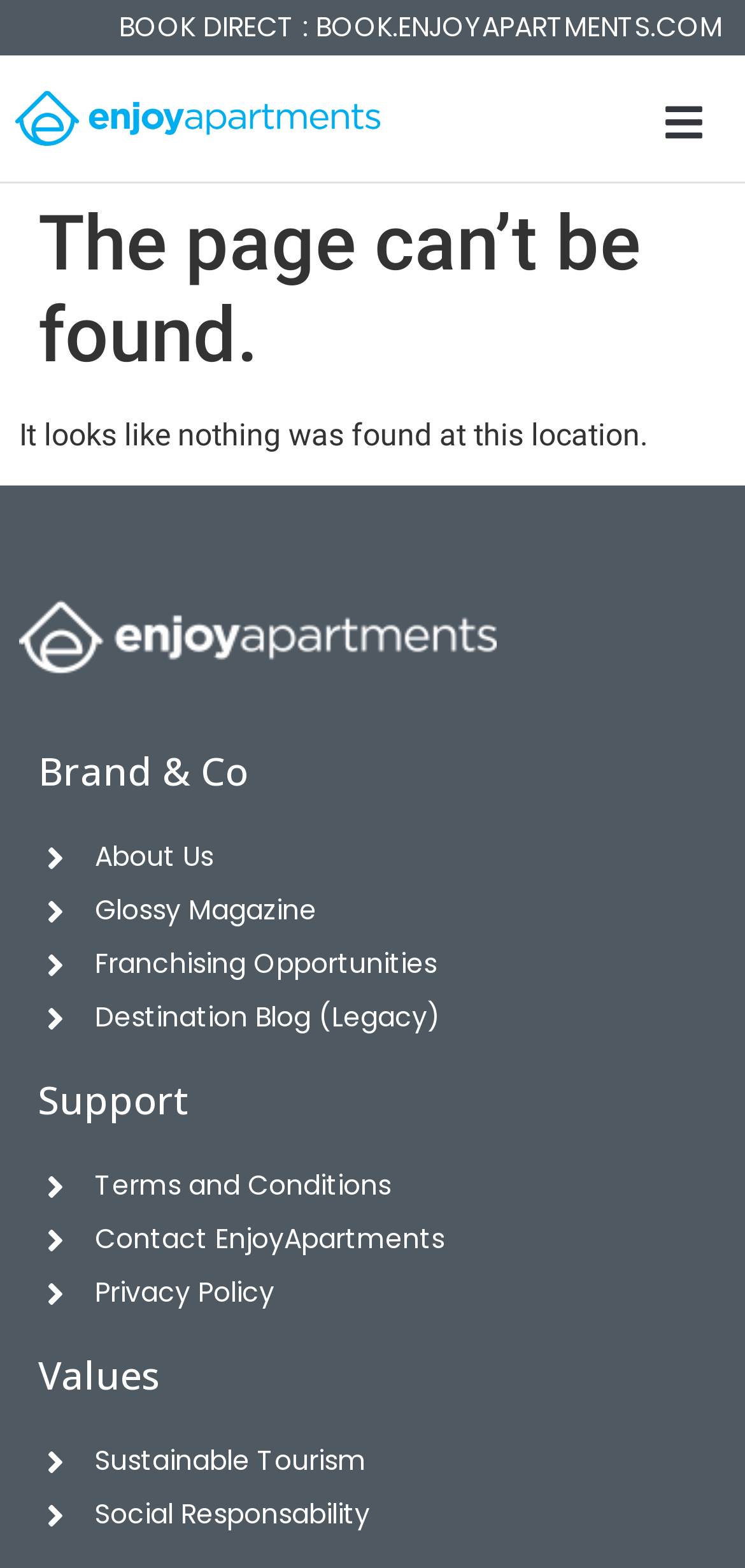Show me the bounding box coordinates of the clickable region to achieve the task as per the instruction: "Contact EnjoyApartments".

[0.051, 0.773, 0.949, 0.807]